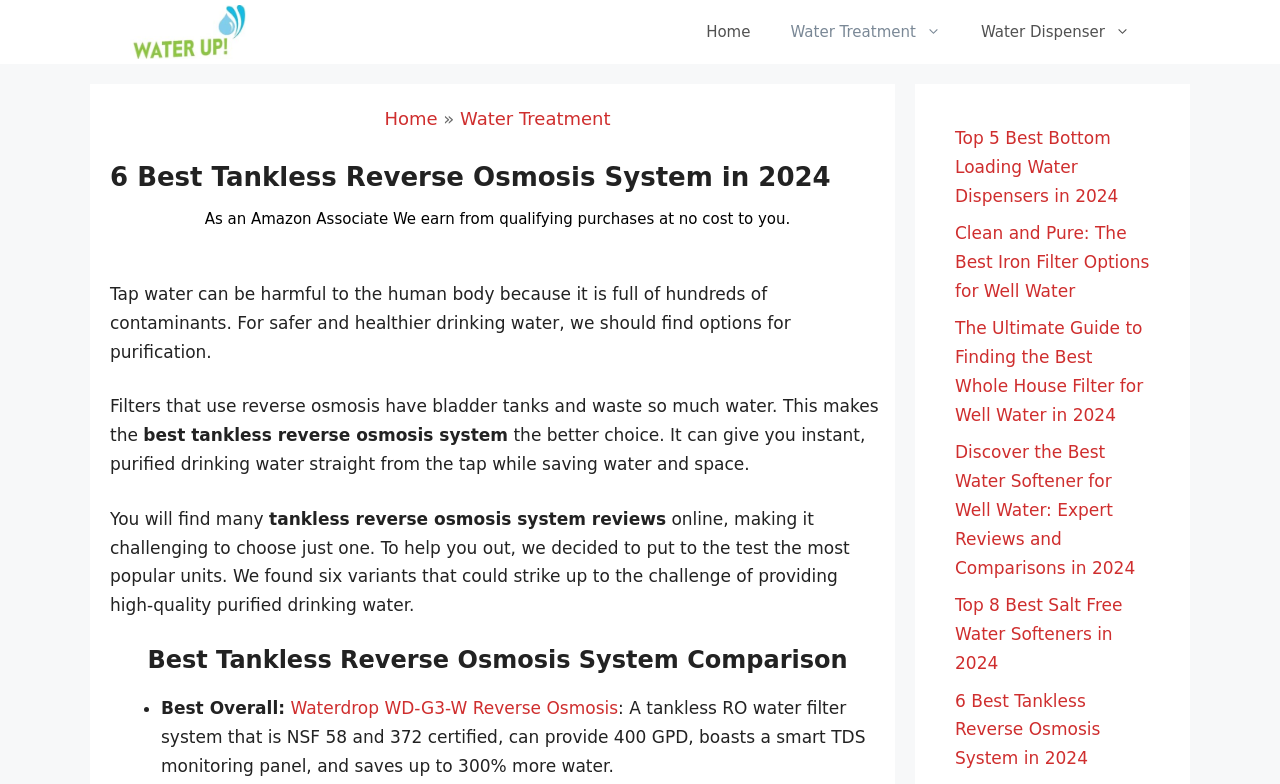Find the bounding box coordinates of the element to click in order to complete this instruction: "Check out the 6 Best Tankless Reverse Osmosis System". The bounding box coordinates must be four float numbers between 0 and 1, denoted as [left, top, right, bottom].

[0.746, 0.881, 0.86, 0.98]